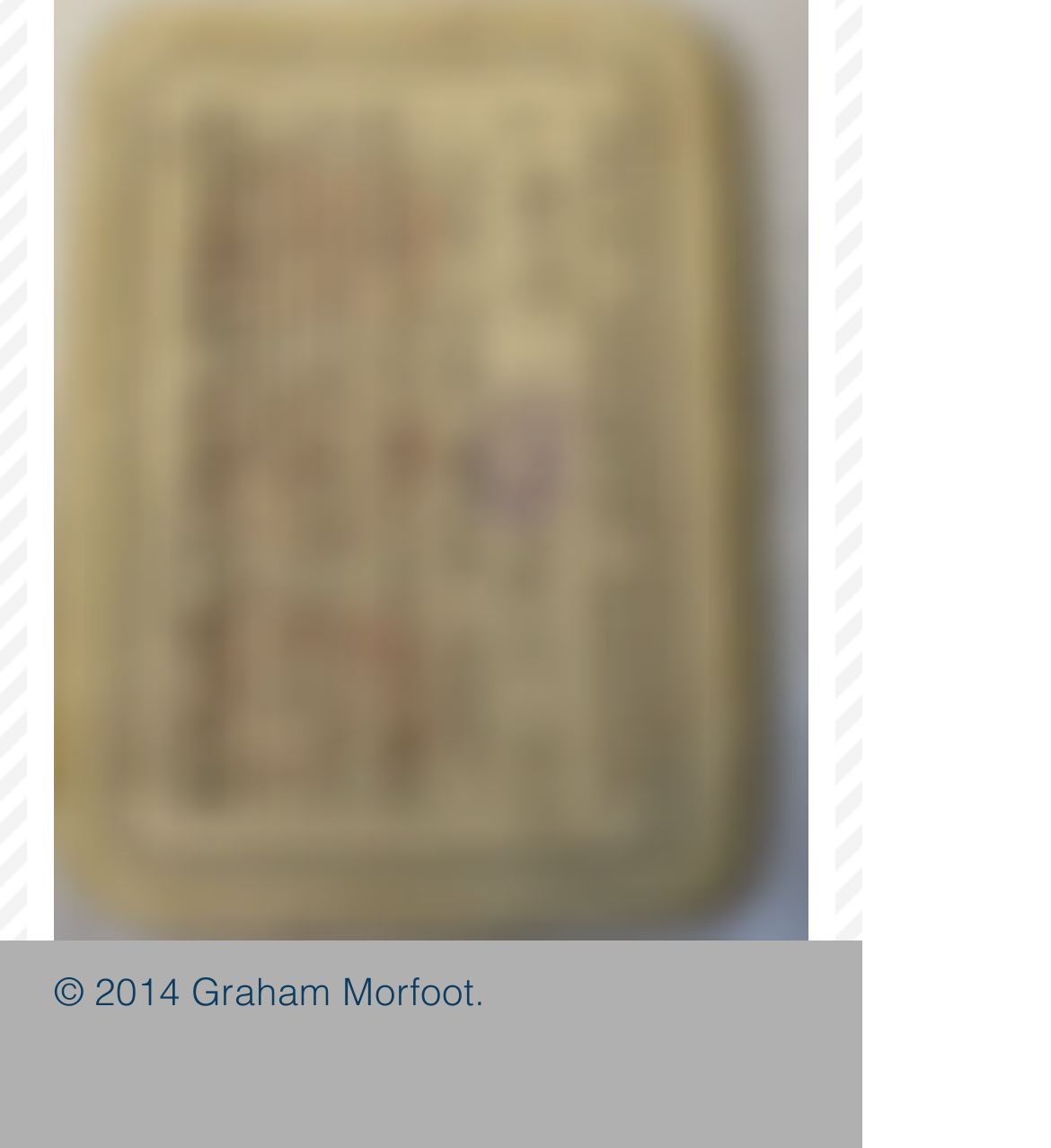What is the name of the social media bar?
Based on the image, give a one-word or short phrase answer.

Social Bar